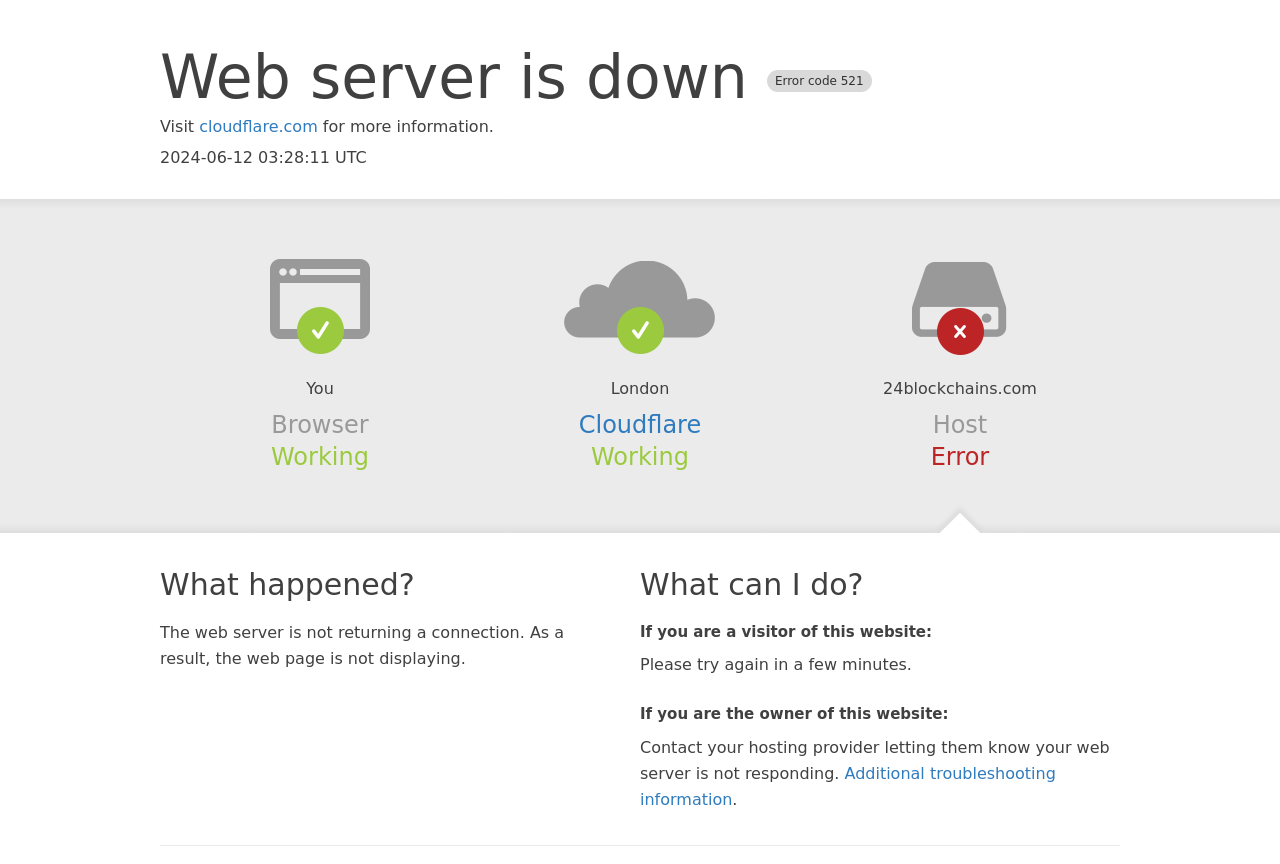Write an extensive caption that covers every aspect of the webpage.

This webpage appears to be an error page, indicating that the web server is down. At the top, there is a heading that reads "Web server is down Error code 521". Below this heading, there is a short sentence "Visit cloudflare.com for more information." with a link to the Cloudflare website.

On the left side of the page, there are several sections with headings, including "Browser", "Cloudflare", and "Host". Each of these sections contains some brief information, such as the status of the browser, Cloudflare, and host, which are all indicated as "Working" except for the host, which is marked as "Error".

In the middle of the page, there are two main sections with headings "What happened?" and "What can I do?". The "What happened?" section explains that the web server is not returning a connection, resulting in the webpage not displaying. The "What can I do?" section provides guidance for both visitors and owners of the website. For visitors, it suggests trying again in a few minutes, while for owners, it advises contacting the hosting provider to report the issue. There is also a link to "Additional troubleshooting information" at the bottom of this section.

On the right side of the page, there is some additional information, including the website's URL "24blockchains.com" and the current date and time "2024-06-12 03:28:11 UTC".